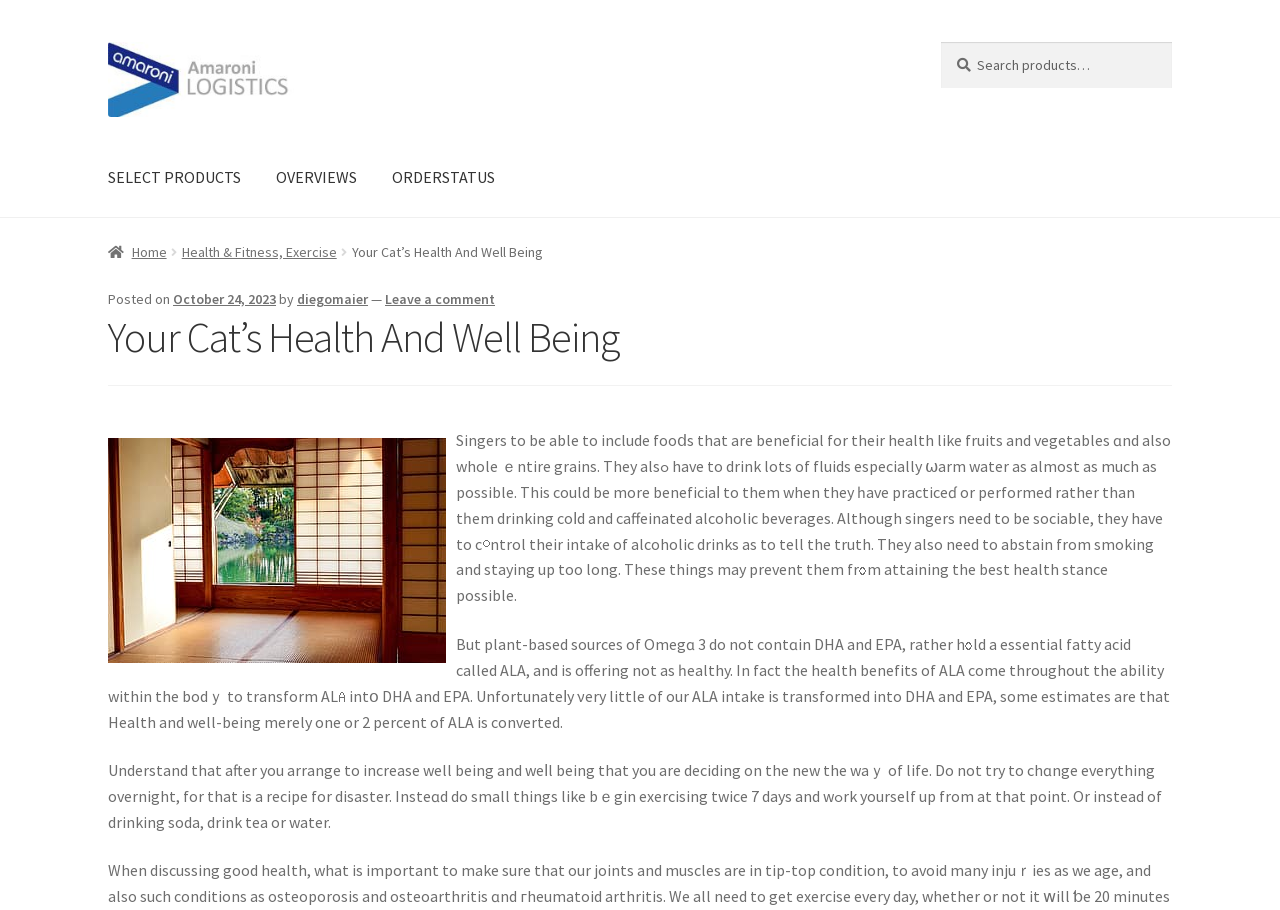Refer to the image and offer a detailed explanation in response to the question: What is the search function for?

The search function is located at [1250] search '' with a placeholder text 'Search for:' and a search button, allowing users to search for specific content on the website.